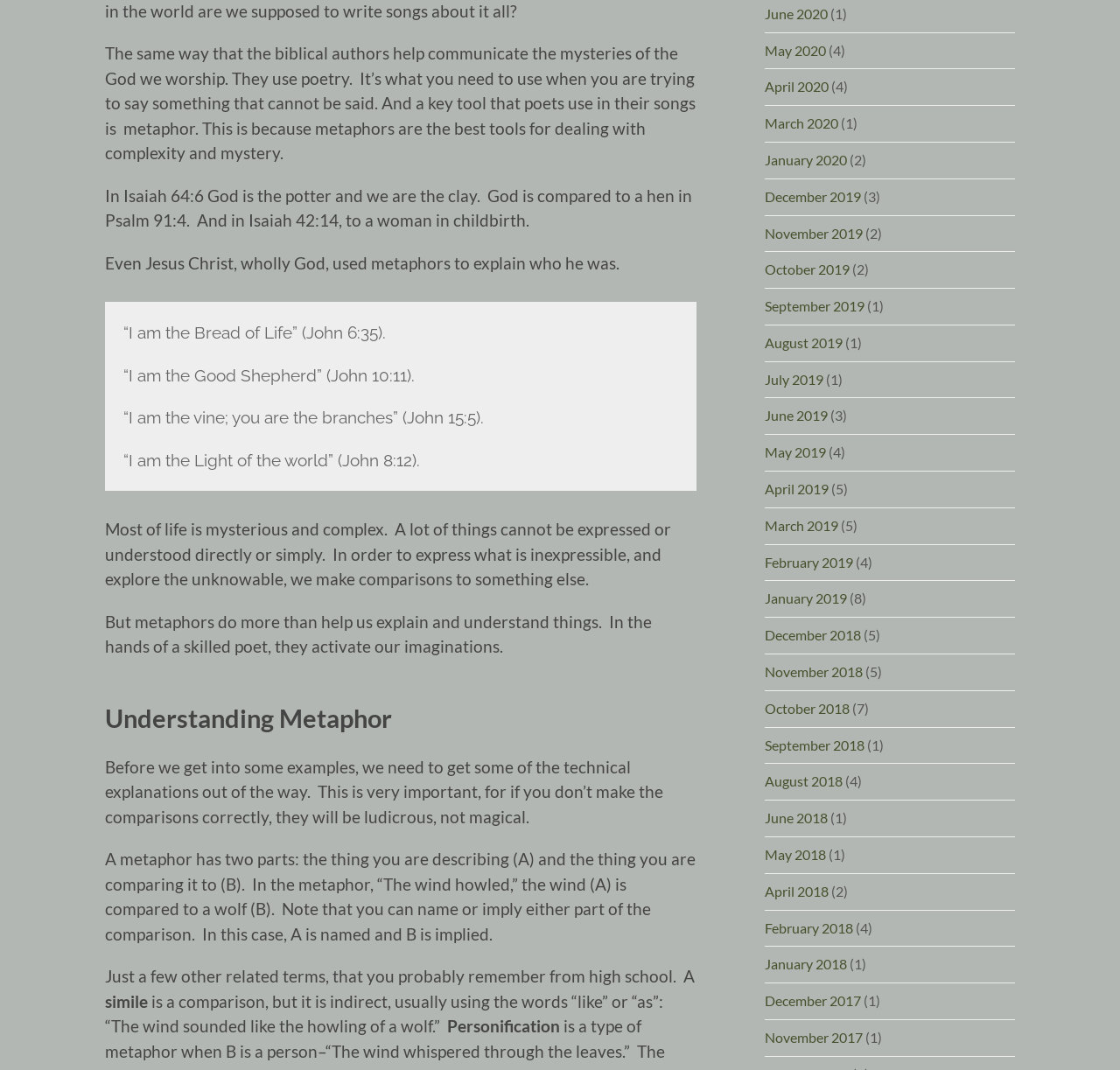Based on the image, provide a detailed and complete answer to the question: 
What is personification?

Personification is a literary device where human-like qualities, emotions, or actions are attributed to non-human entities, such as objects, animals, or abstract concepts, to create vivid and evocative descriptions.